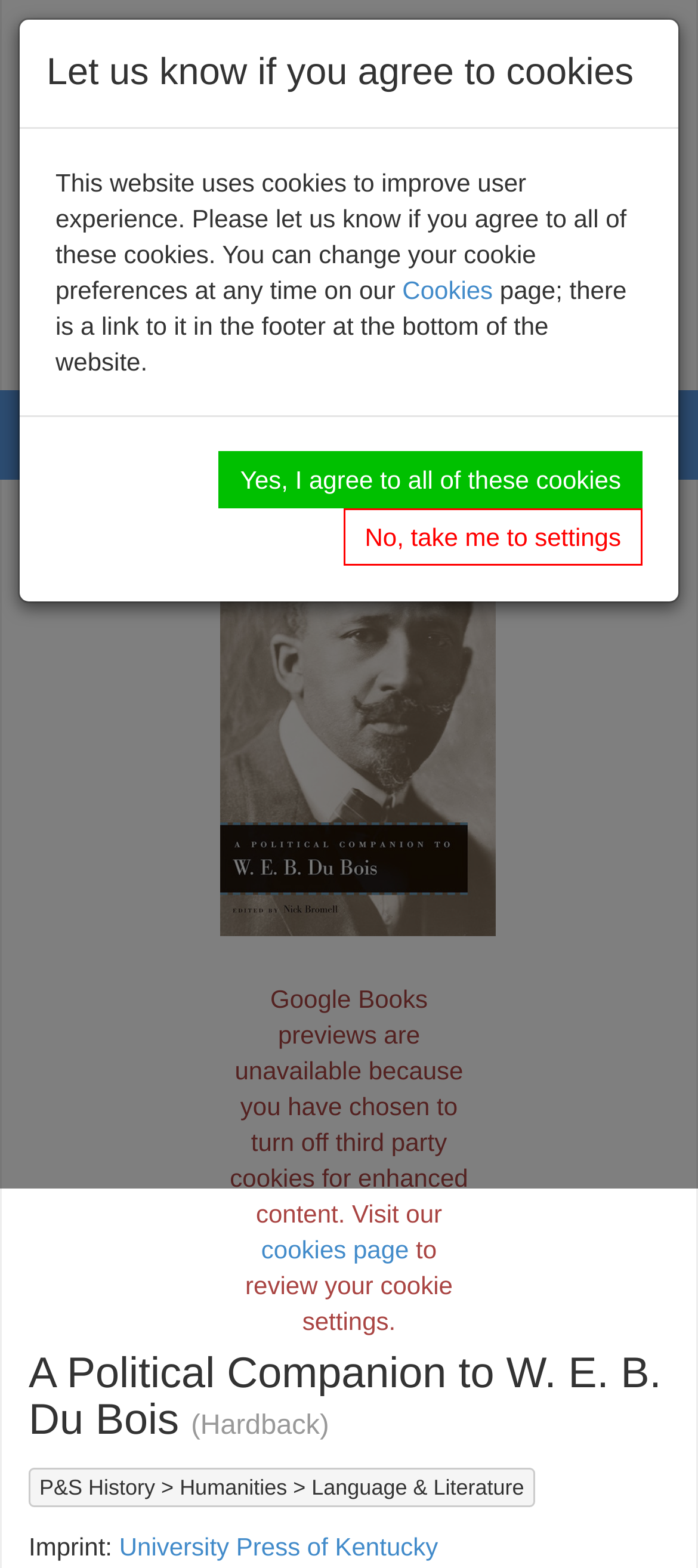Given the description University Press of Kentucky, predict the bounding box coordinates of the UI element. Ensure the coordinates are in the format (top-left x, top-left y, bottom-right x, bottom-right y) and all values are between 0 and 1.

[0.171, 0.977, 0.628, 0.995]